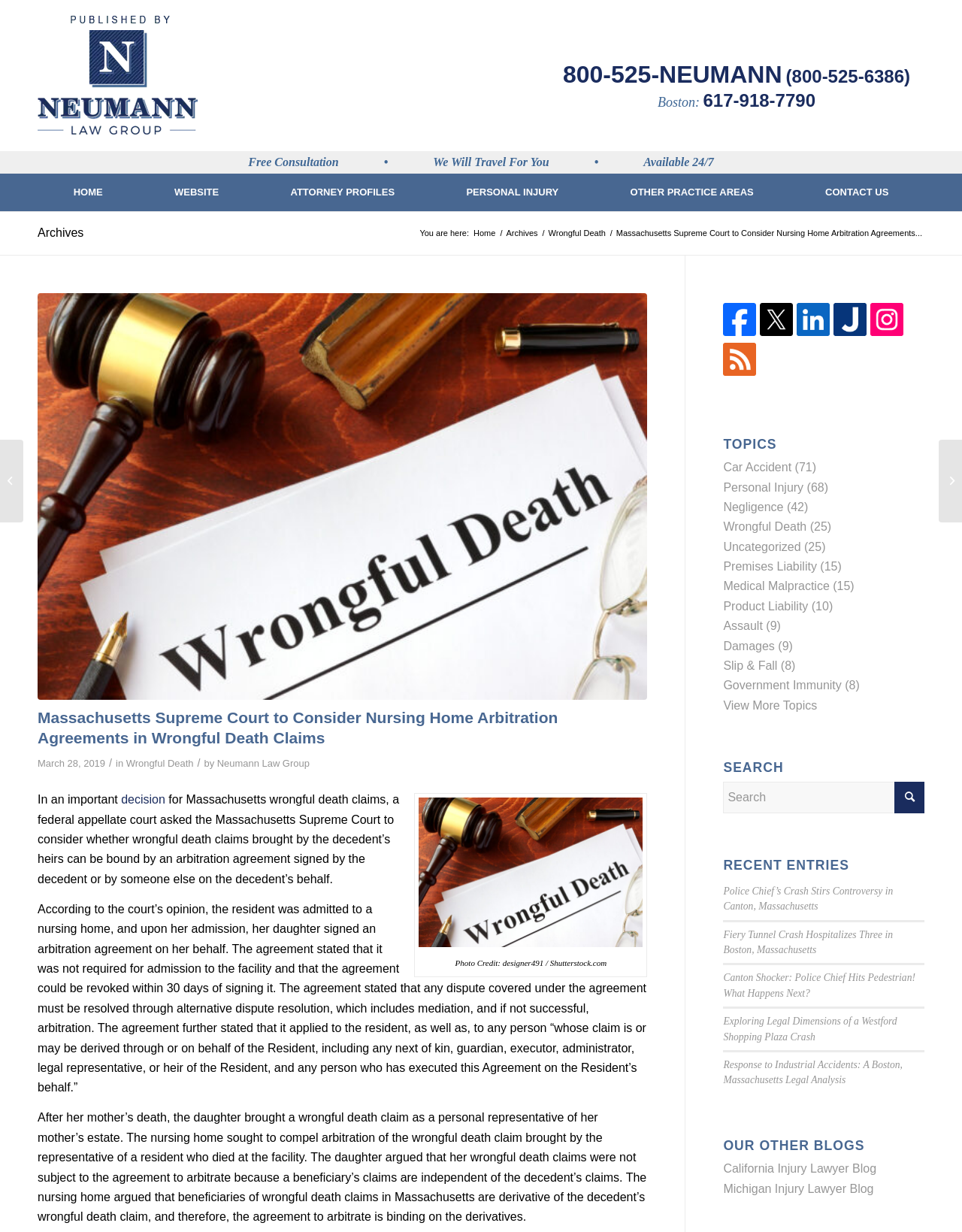Please specify the bounding box coordinates of the clickable section necessary to execute the following command: "Search for a topic".

[0.752, 0.634, 0.961, 0.66]